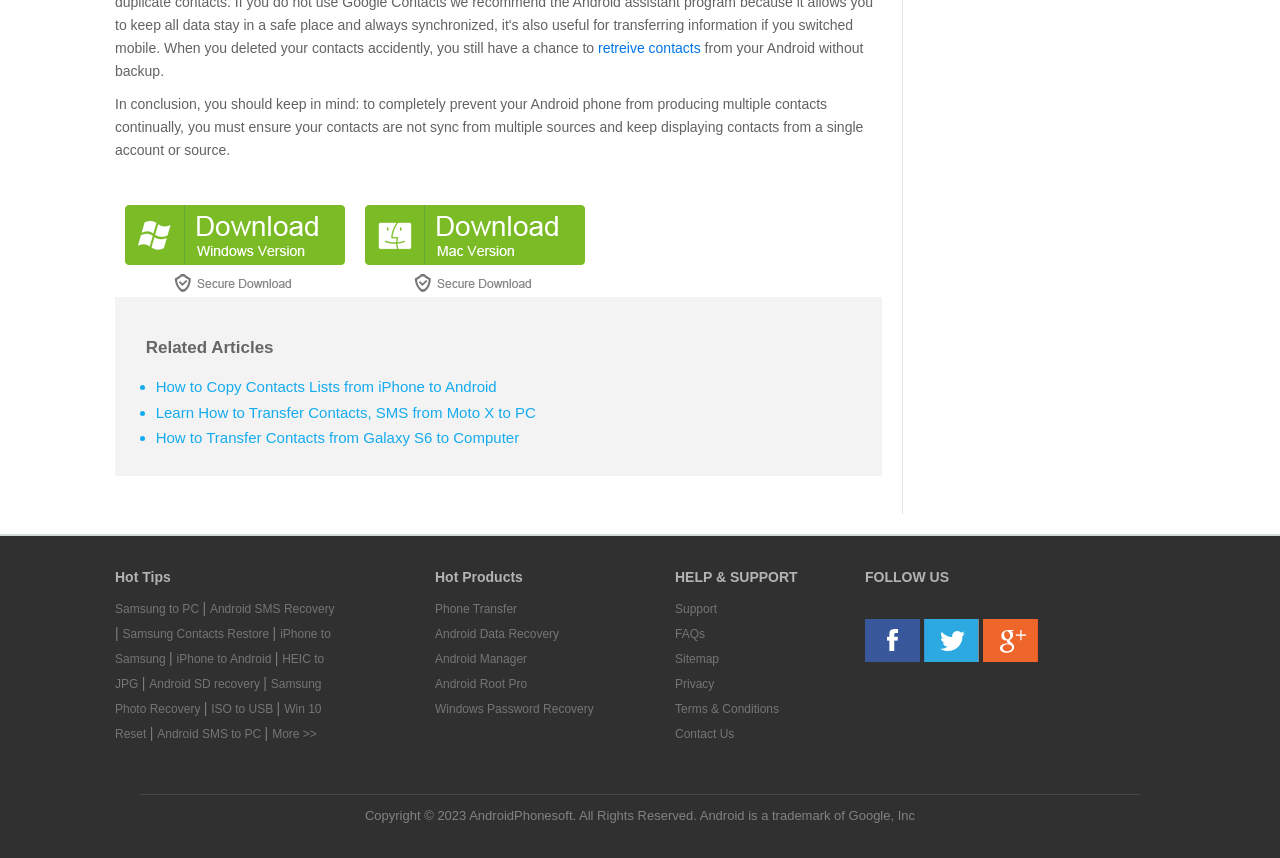Please identify the bounding box coordinates of the element on the webpage that should be clicked to follow this instruction: "Learn how to transfer contacts, SMS from Moto X to PC". The bounding box coordinates should be given as four float numbers between 0 and 1, formatted as [left, top, right, bottom].

[0.122, 0.471, 0.349, 0.49]